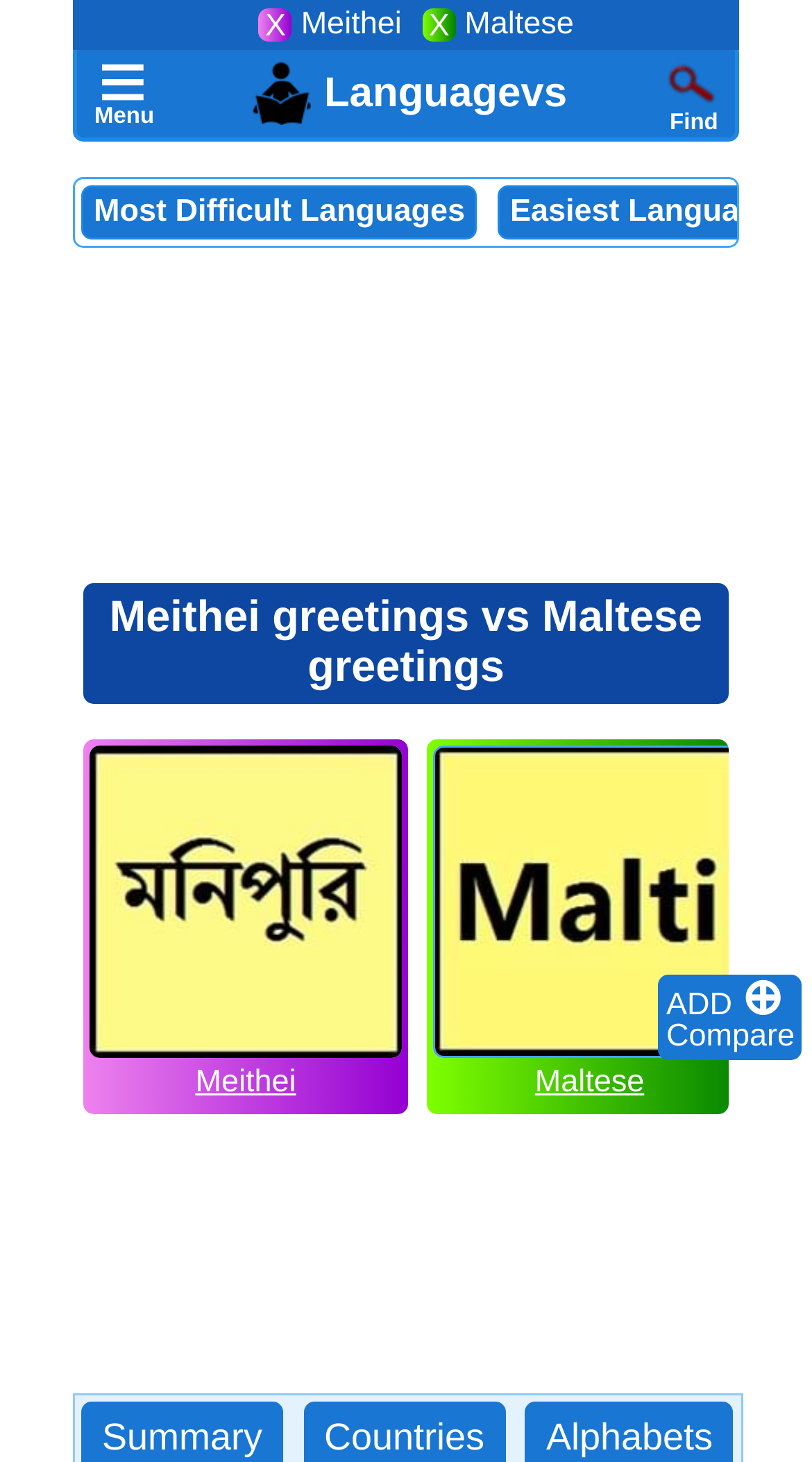What is the text of the webpage's headline?

Meithei greetings vs Maltese greetings